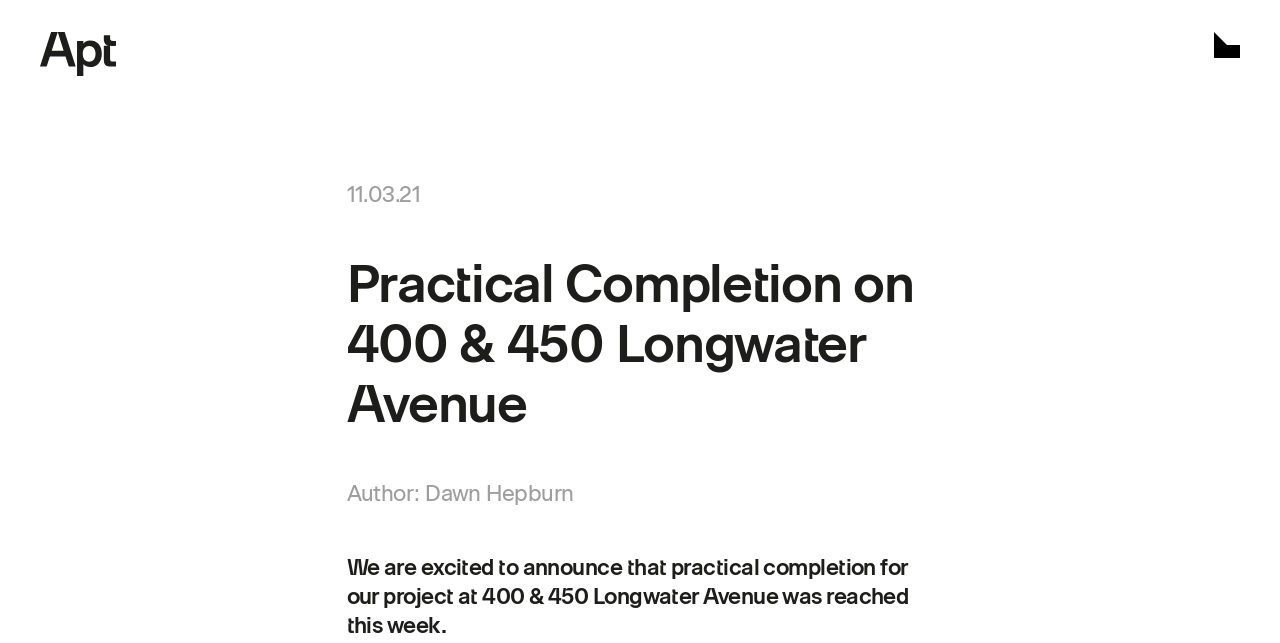What is the status of the project?
Could you answer the question in a detailed manner, providing as much information as possible?

I found the status of the project 'Practical completion' on the webpage, which is mentioned in the main heading and also in the main text as the status that has been reached for the project at 400 & 450 Longwater Avenue.